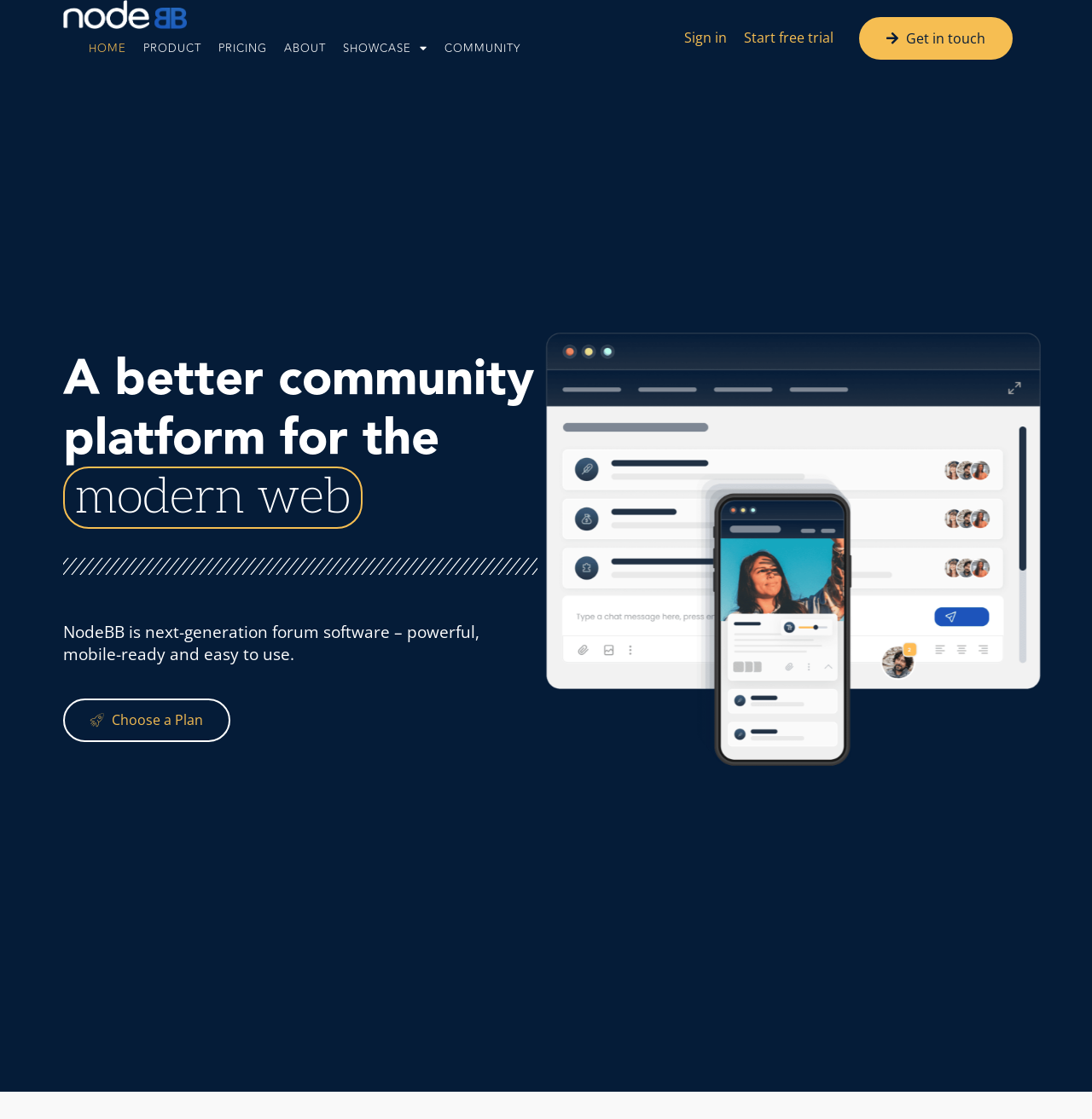What is the description of NodeBB?
Using the image, give a concise answer in the form of a single word or short phrase.

Next-generation forum software